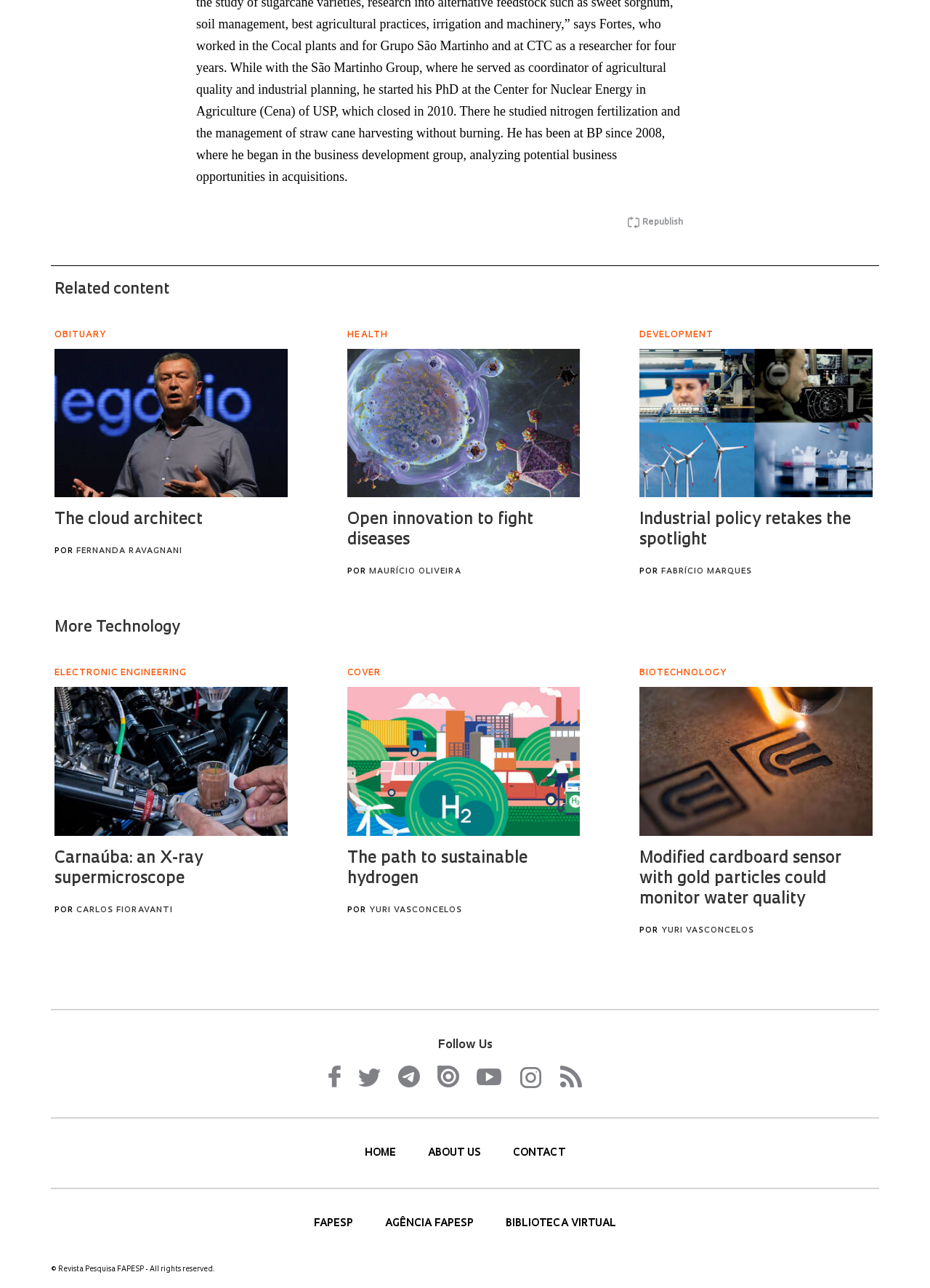How many social media links are there?
Using the visual information, answer the question in a single word or phrase.

7